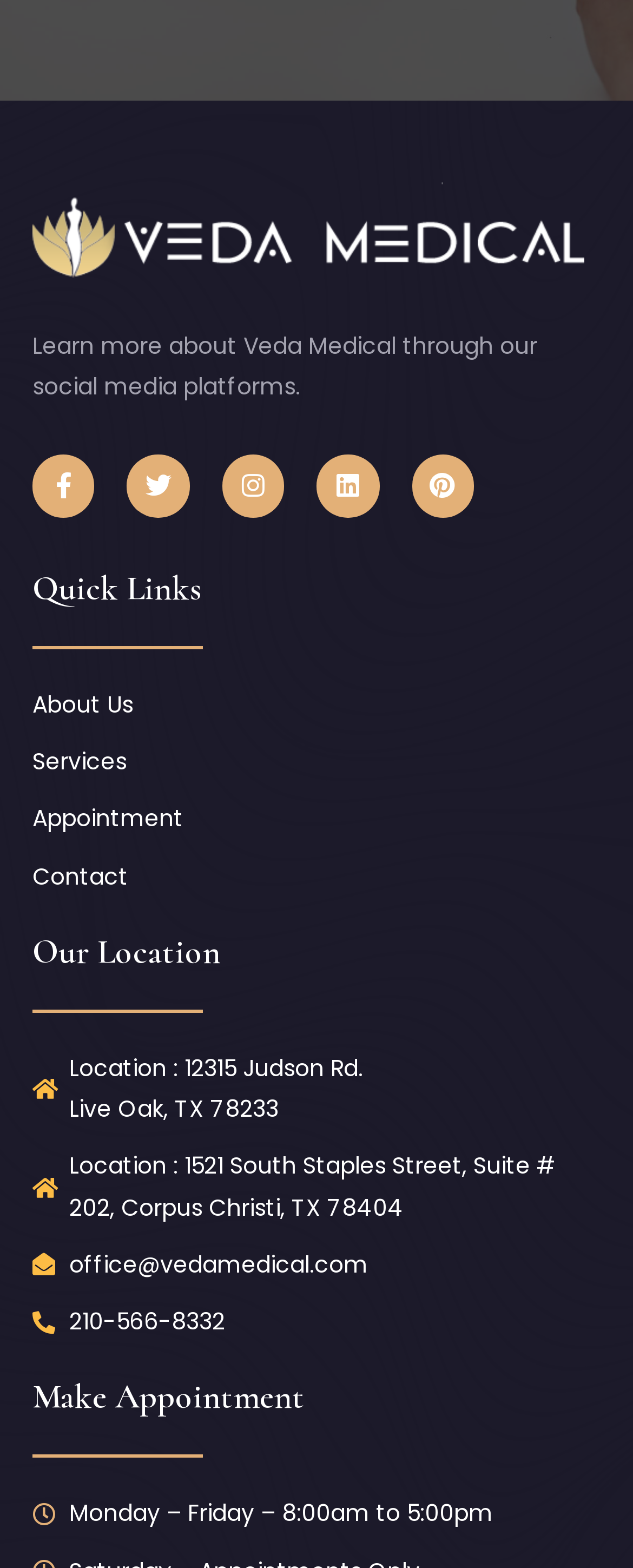Determine the bounding box coordinates of the clickable region to execute the instruction: "Contact Veda Medical via email". The coordinates should be four float numbers between 0 and 1, denoted as [left, top, right, bottom].

[0.051, 0.794, 0.949, 0.82]